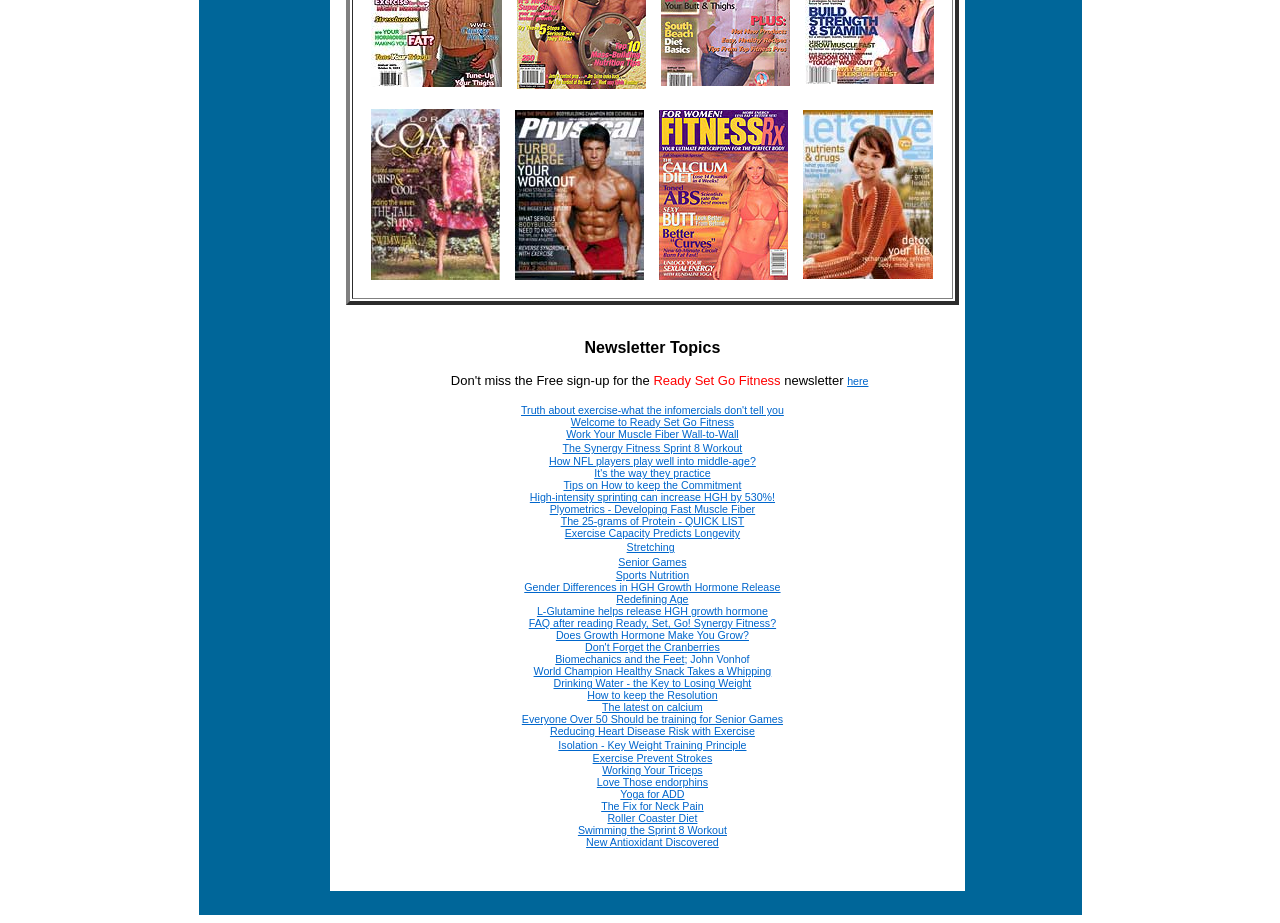How many links are there in the blockquote section?
Please use the visual content to give a single word or phrase answer.

25